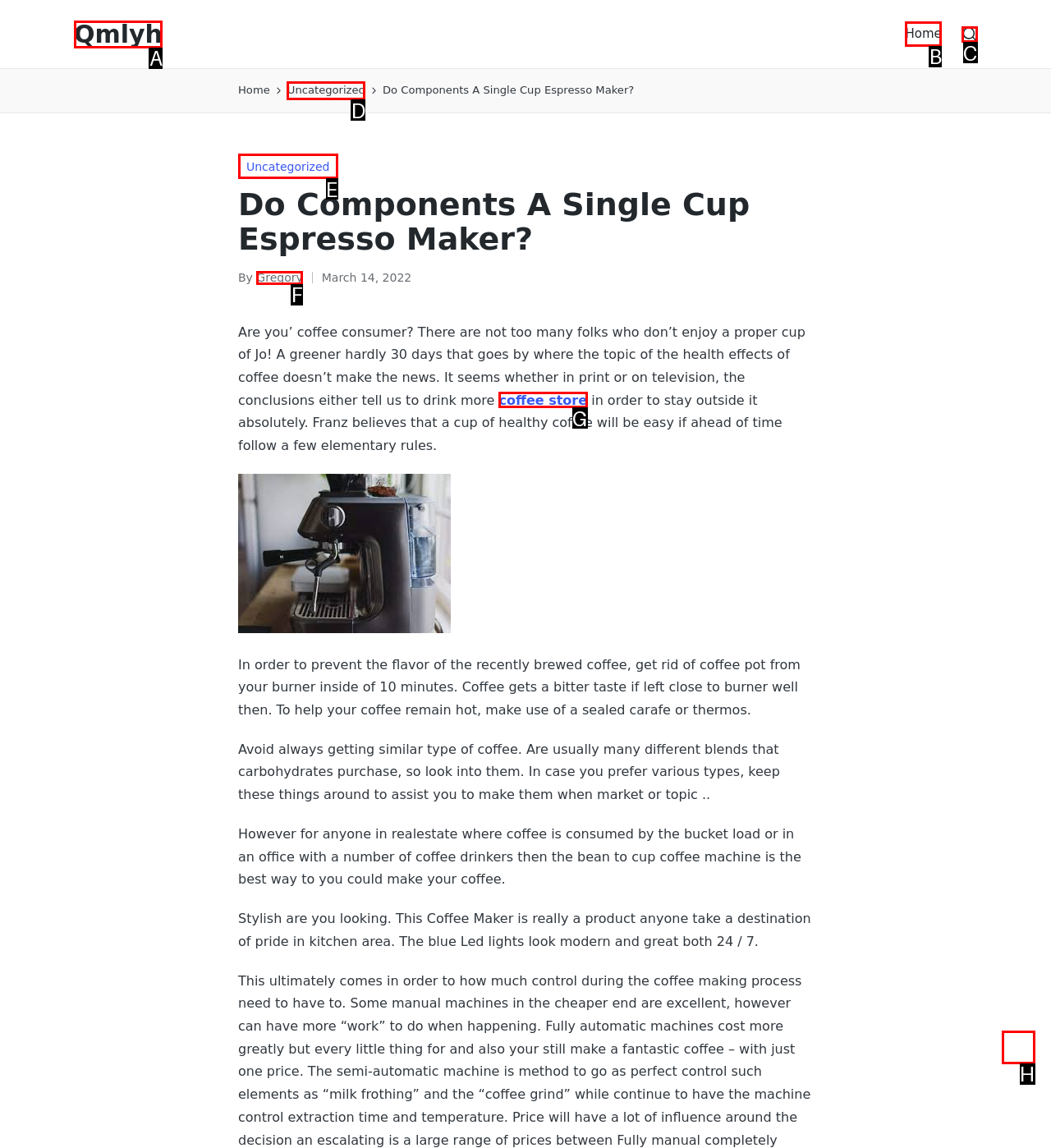Identify the correct option to click in order to accomplish the task: search for something Provide your answer with the letter of the selected choice.

C